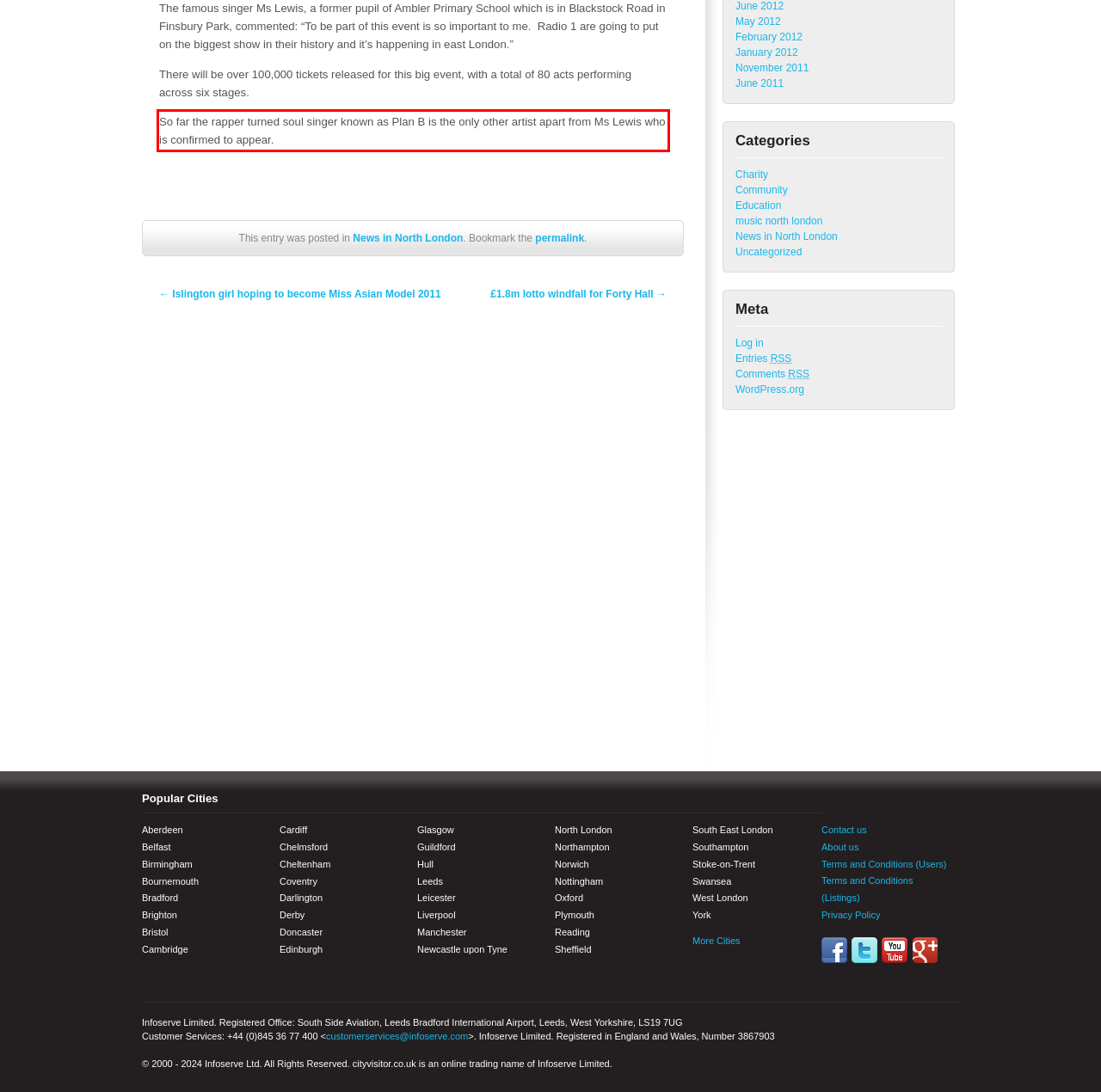You are looking at a screenshot of a webpage with a red rectangle bounding box. Use OCR to identify and extract the text content found inside this red bounding box.

So far the rapper turned soul singer known as Plan B is the only other artist apart from Ms Lewis who is confirmed to appear.